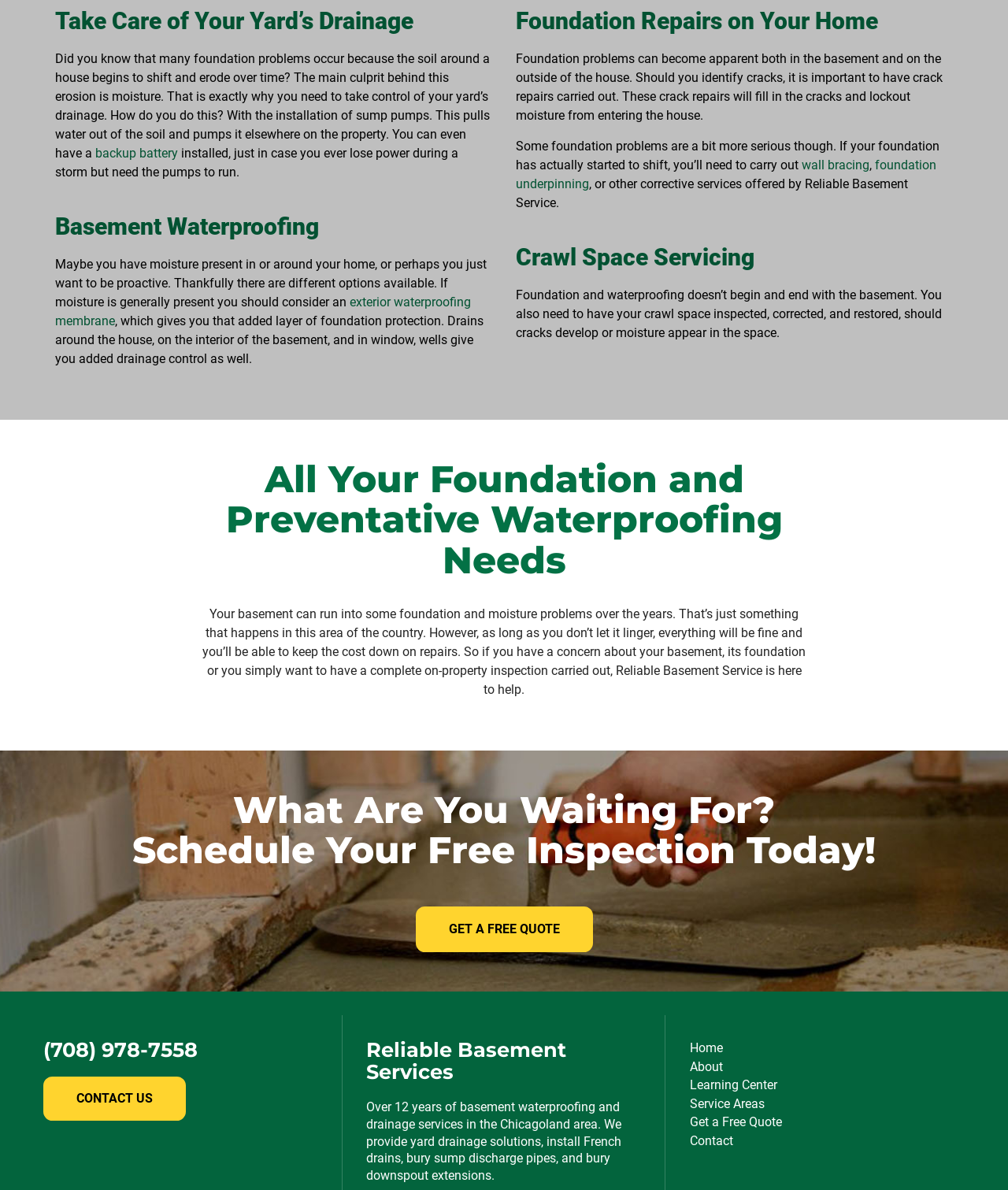Using the format (top-left x, top-left y, bottom-right x, bottom-right y), provide the bounding box coordinates for the described UI element. All values should be floating point numbers between 0 and 1: exterior waterproofing membrane

[0.055, 0.247, 0.467, 0.276]